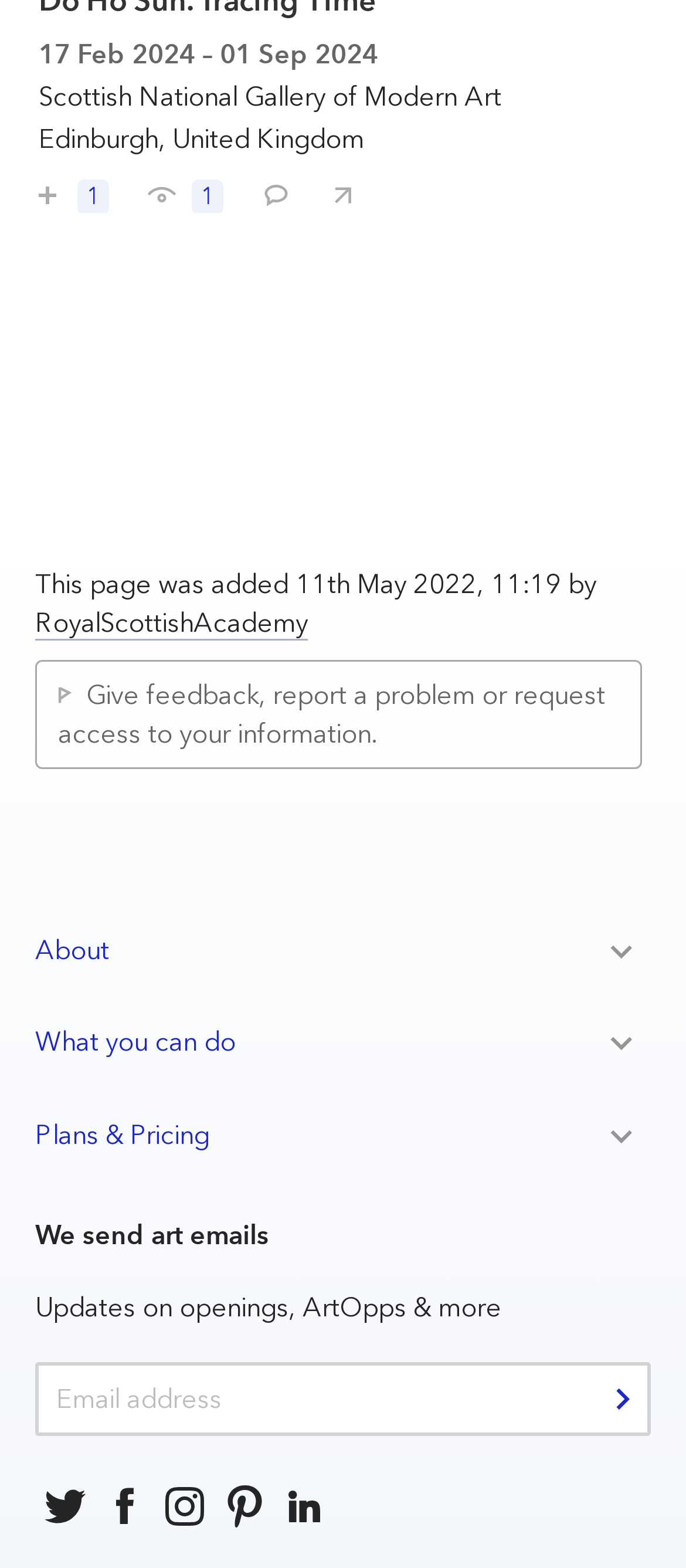Please determine the bounding box coordinates of the clickable area required to carry out the following instruction: "Comment on Do Ho Suh. Tracing Time". The coordinates must be four float numbers between 0 and 1, represented as [left, top, right, bottom].

[0.351, 0.102, 0.423, 0.136]